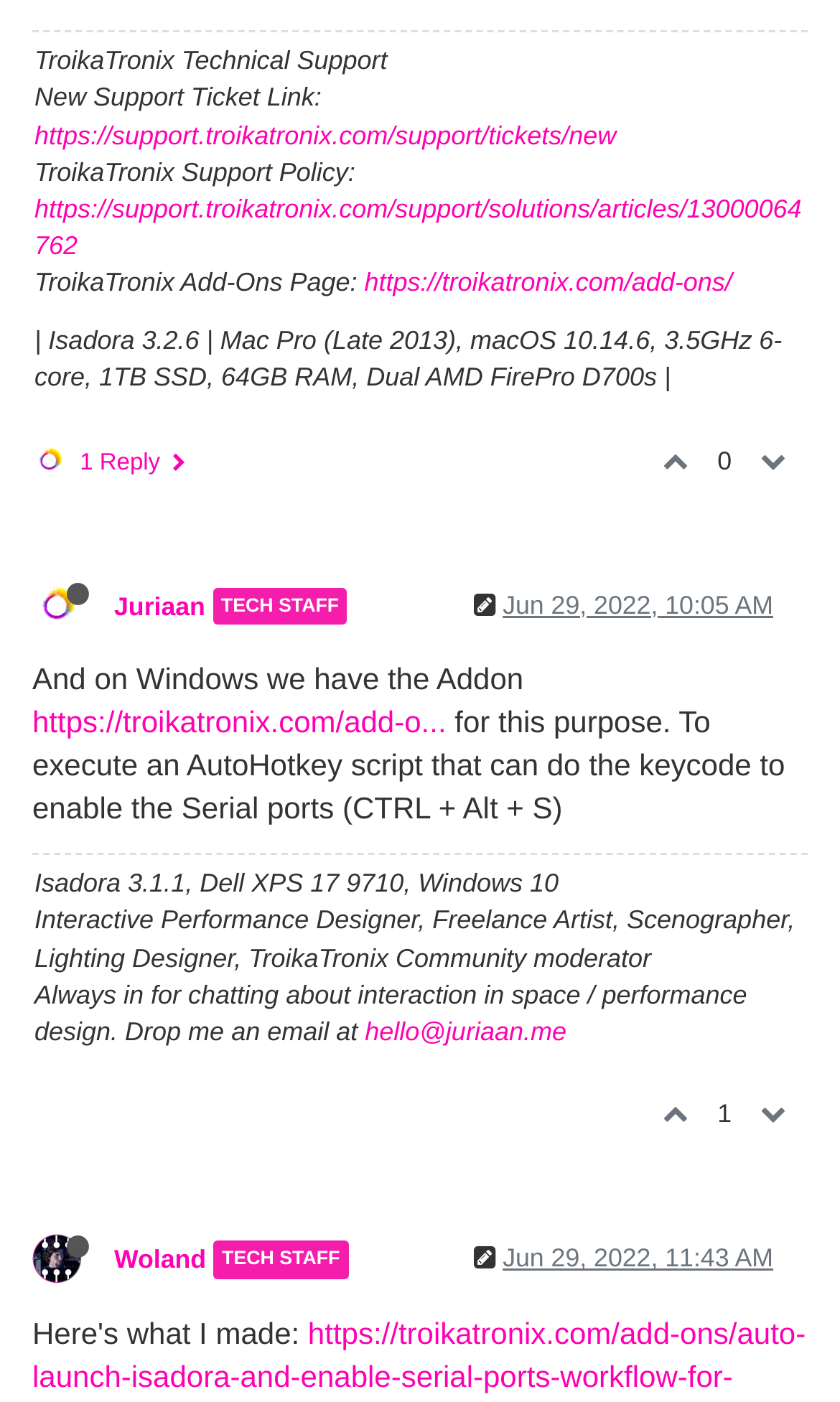Please specify the bounding box coordinates of the clickable region to carry out the following instruction: "Subscribe to the newsletter". The coordinates should be four float numbers between 0 and 1, in the format [left, top, right, bottom].

None